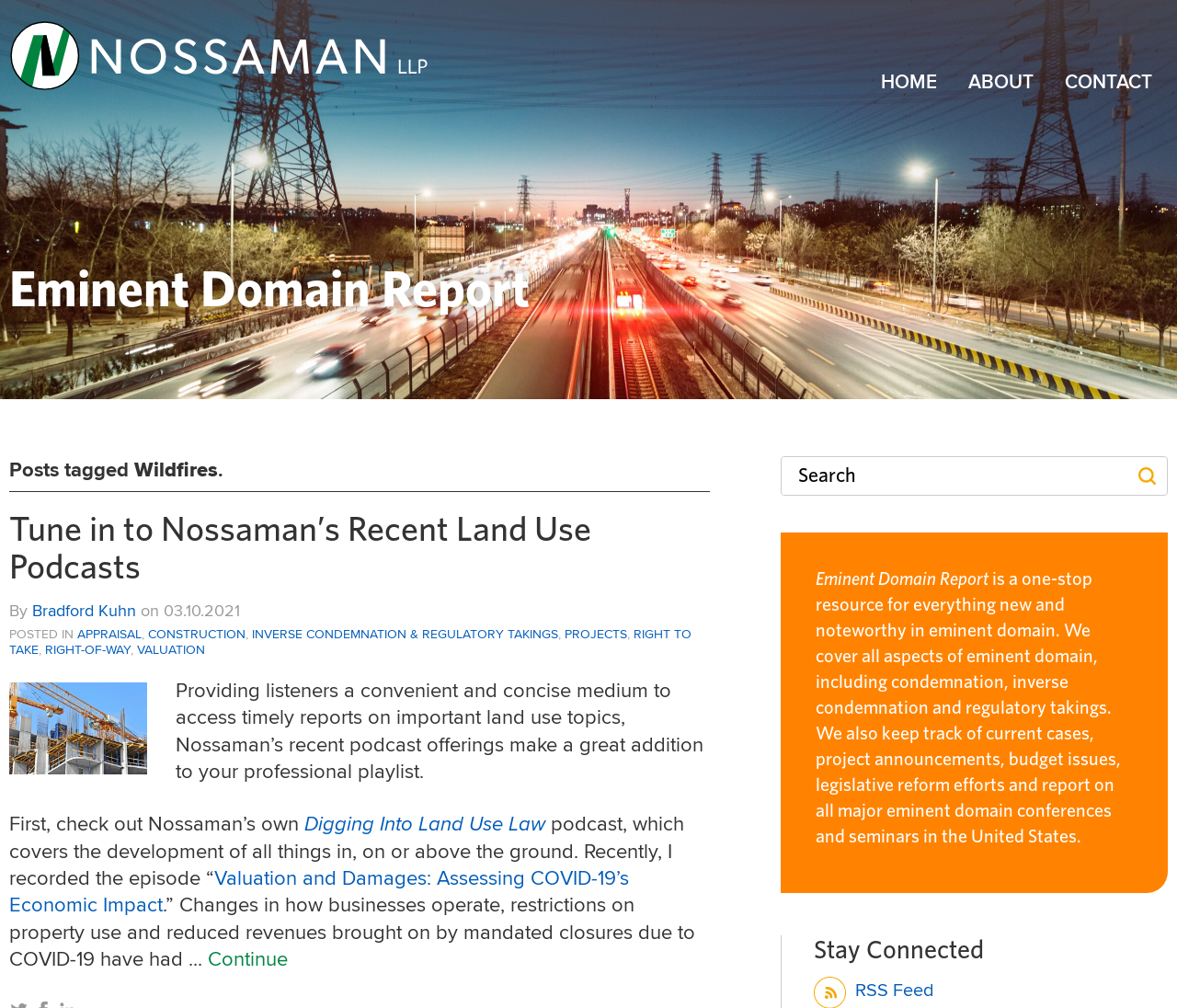Use a single word or phrase to answer this question: 
What is the purpose of the 'Search' textbox?

To search the website